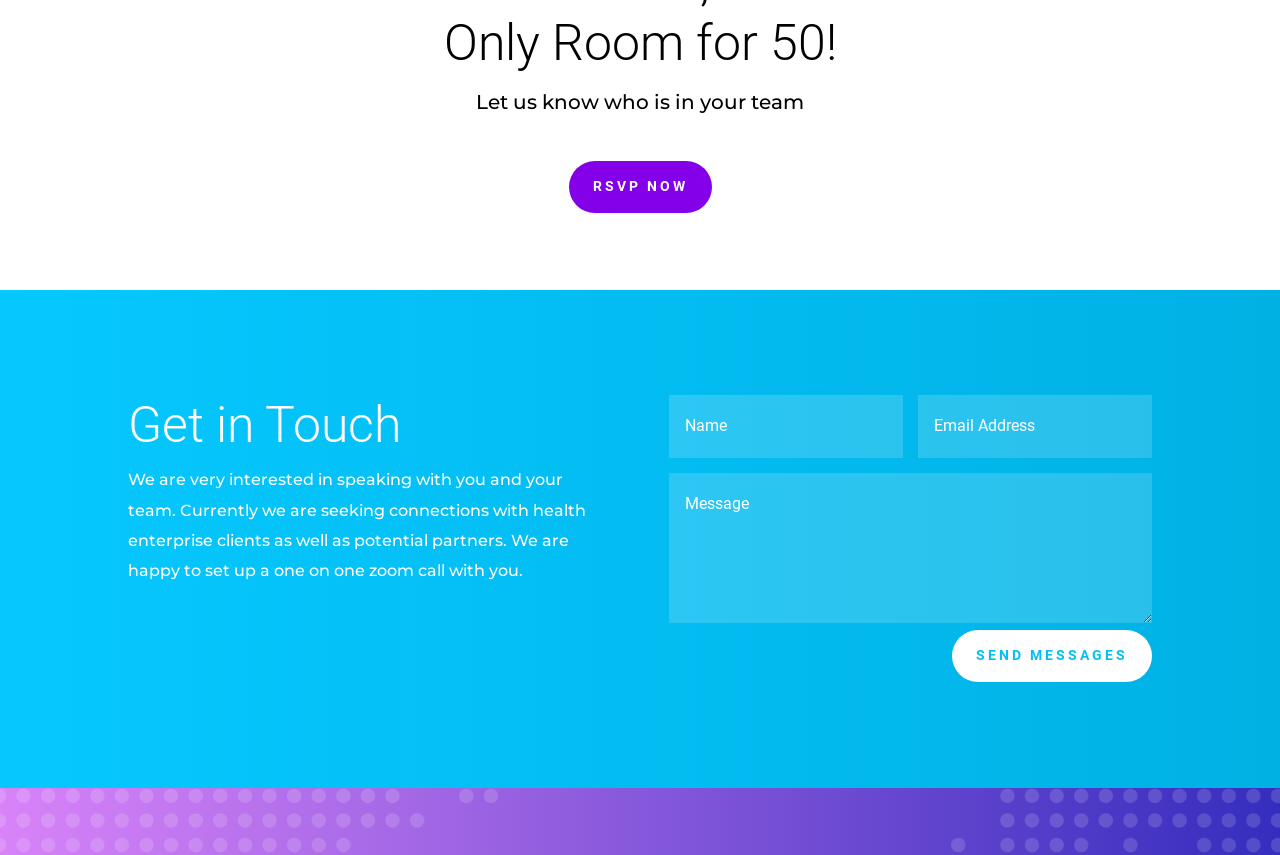Examine the image carefully and respond to the question with a detailed answer: 
What type of clients is the company seeking?

The static text on the webpage mentions that the company is seeking connections with health enterprise clients, indicating that they are interested in collaborating with businesses in the healthcare industry.